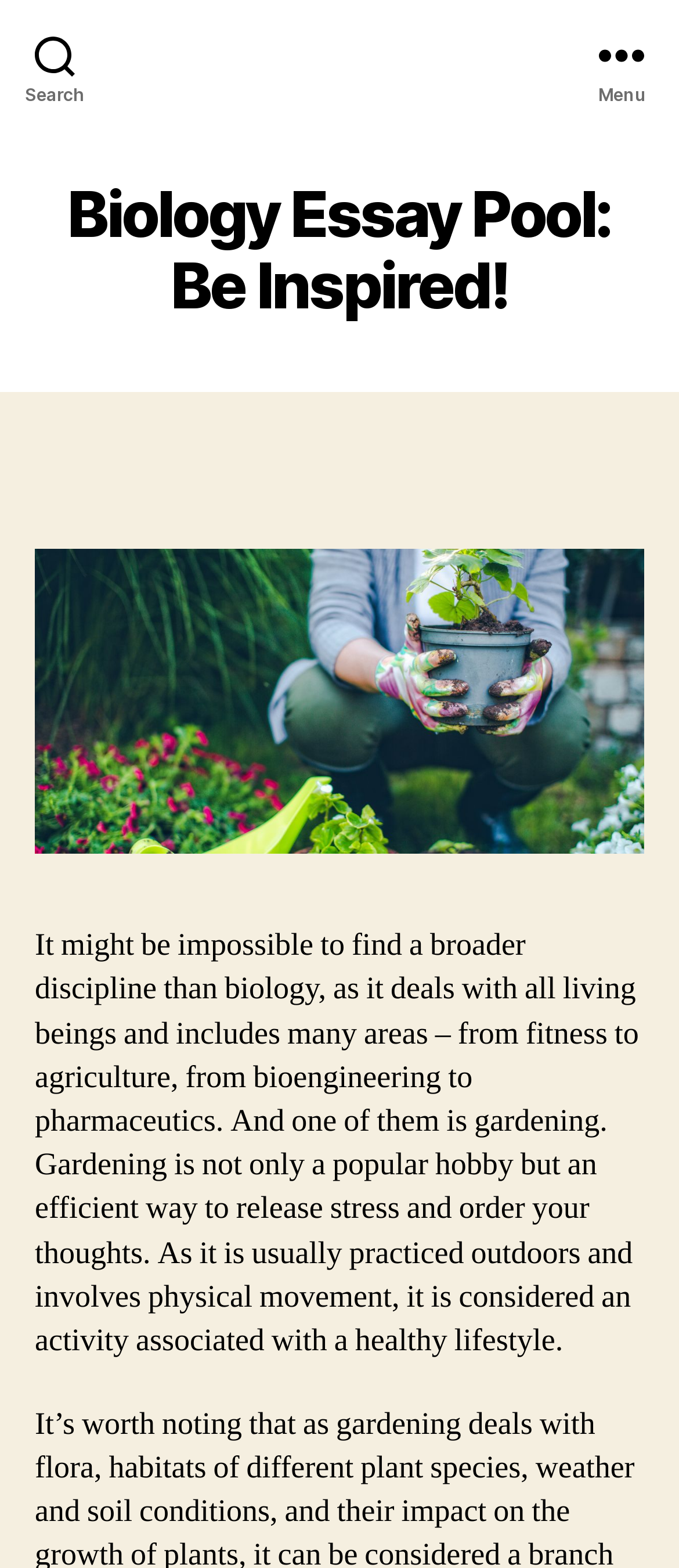Identify and provide the bounding box coordinates of the UI element described: "Menu". The coordinates should be formatted as [left, top, right, bottom], with each number being a float between 0 and 1.

[0.831, 0.0, 1.0, 0.07]